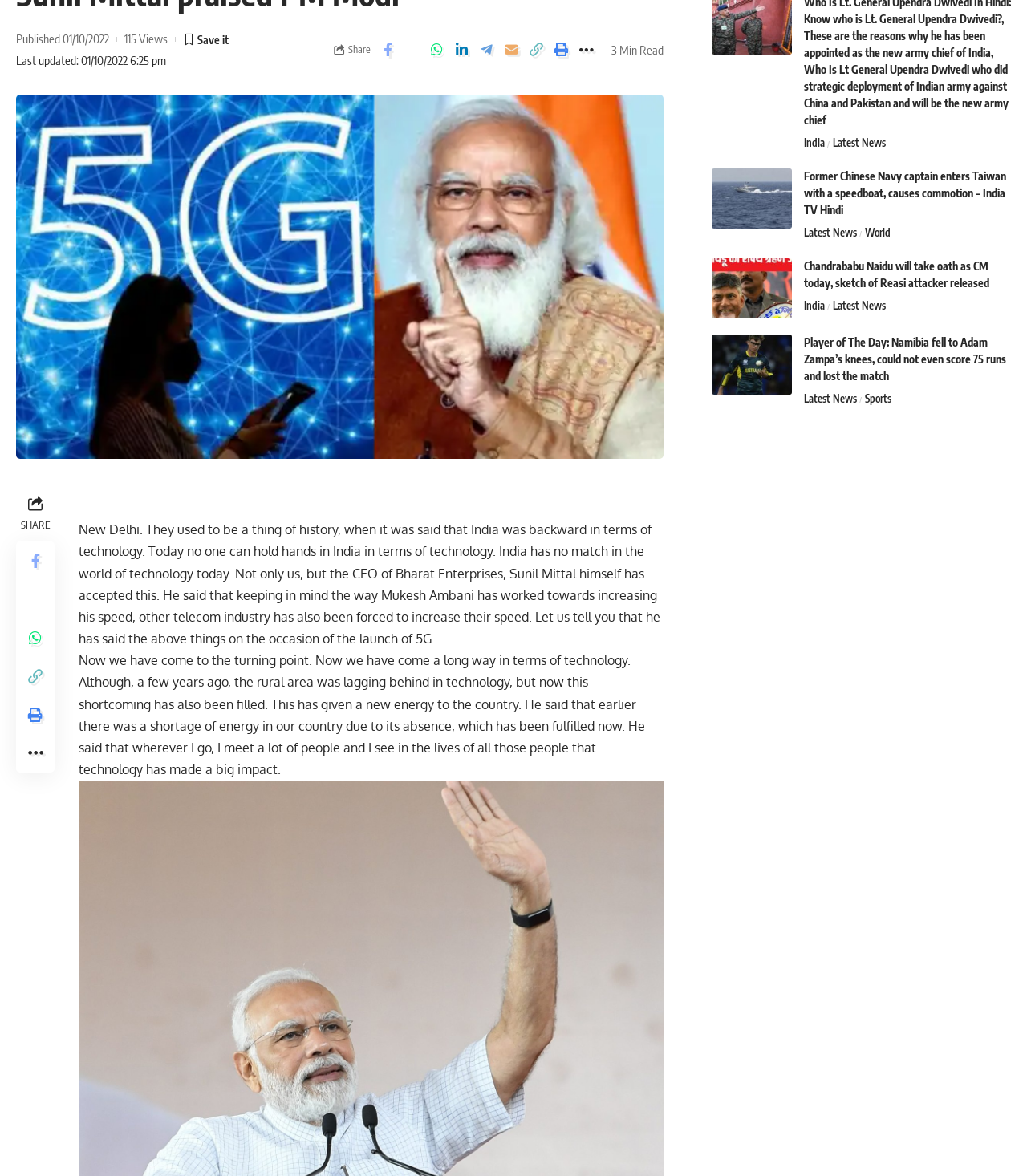Based on the provided description, "aria-label="Share on Linkedin"", find the bounding box of the corresponding UI element in the screenshot.

[0.439, 0.032, 0.461, 0.053]